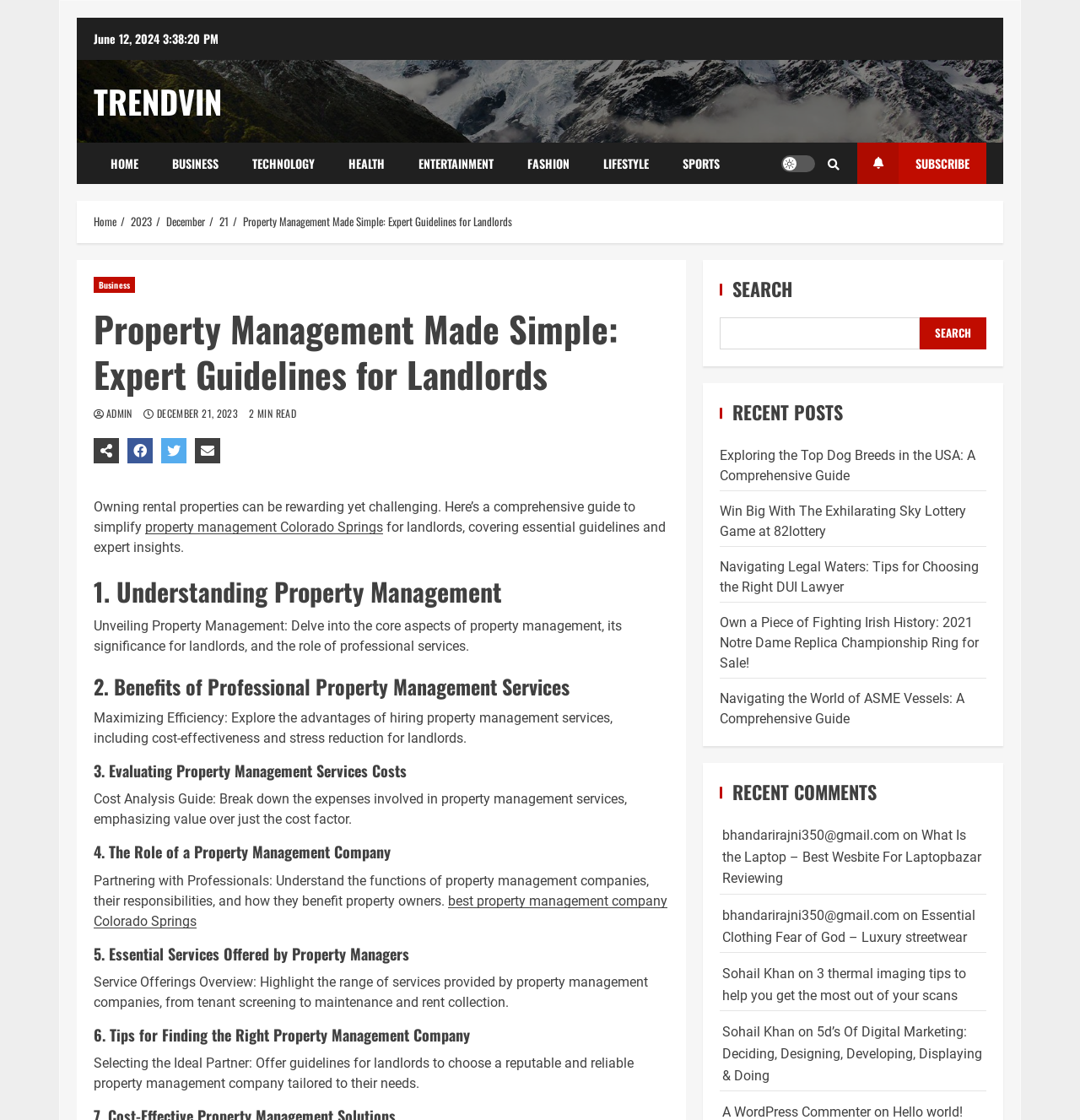What is the main topic of this webpage?
Please respond to the question with a detailed and informative answer.

Based on the webpage content, it appears that the main topic is property management, specifically in Colorado Springs, as indicated by the headings and subheadings that discuss various aspects of property management, such as understanding property management, benefits of professional property management services, and evaluating property management services costs.